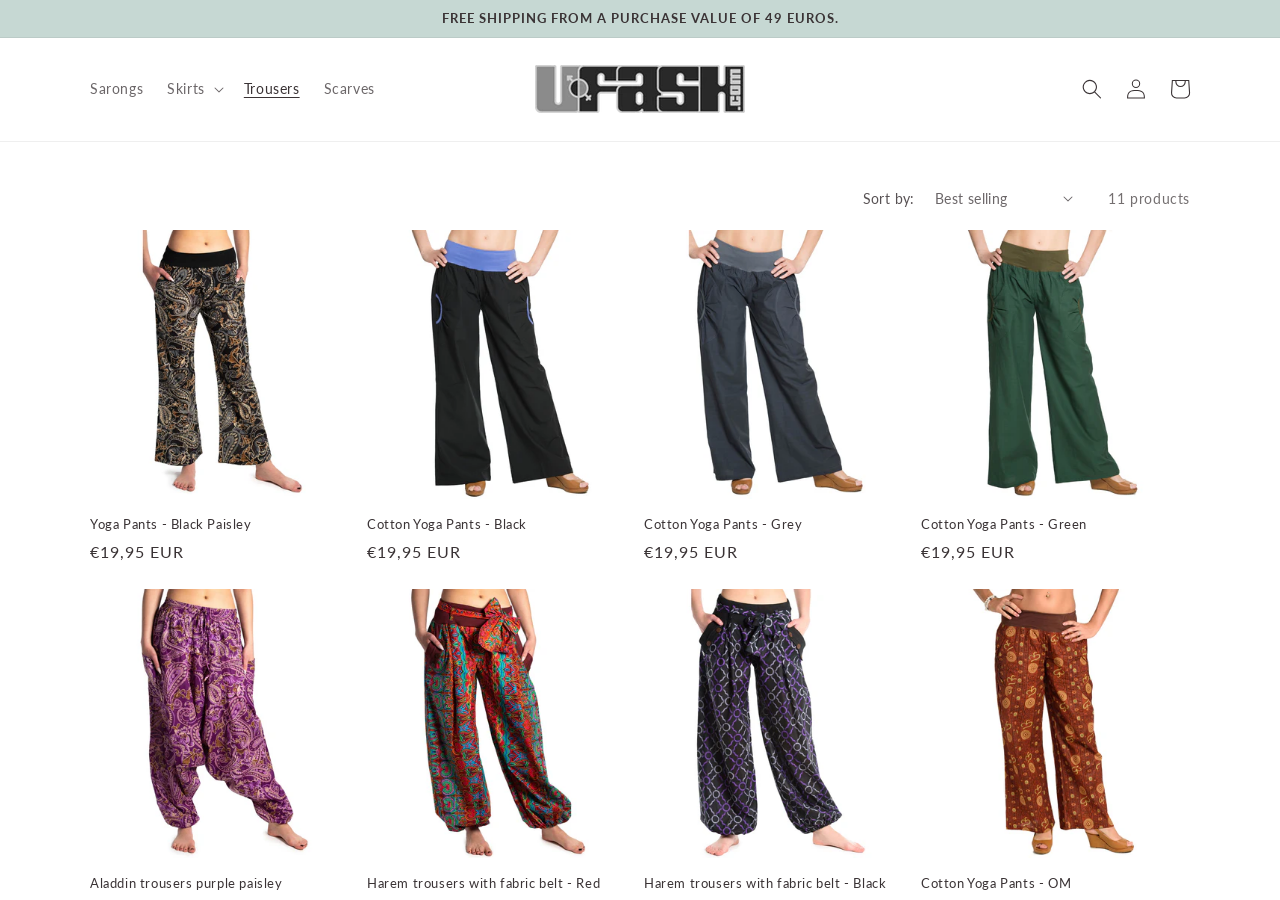Identify the bounding box for the element characterized by the following description: "Aladdin trousers purple paisley".

[0.07, 0.972, 0.28, 0.991]